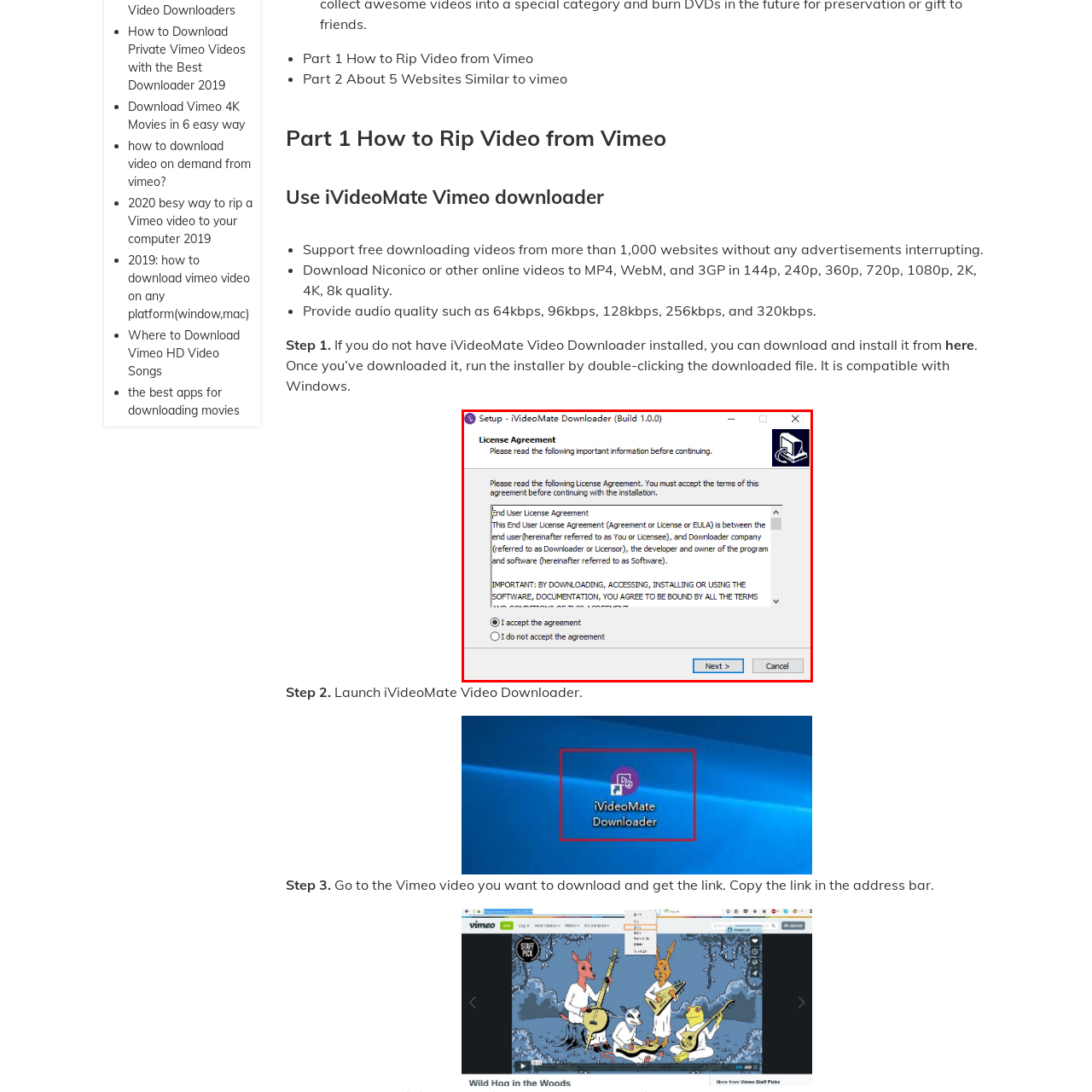What is the purpose of the 'License Agreement'?
Check the image inside the red bounding box and provide your answer in a single word or short phrase.

To inform users of terms